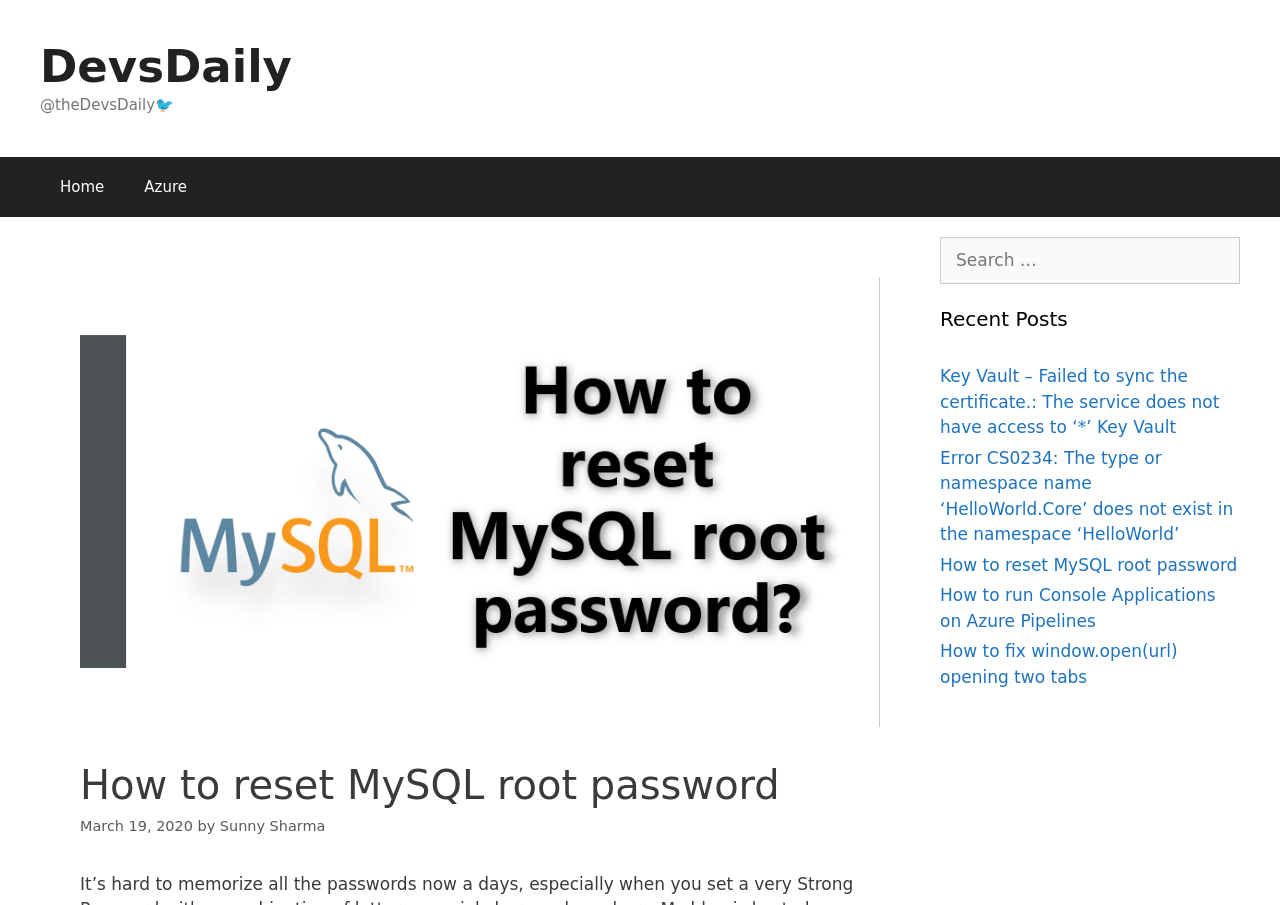What is the topic of the main article? Look at the image and give a one-word or short phrase answer.

Resetting MySQL root password